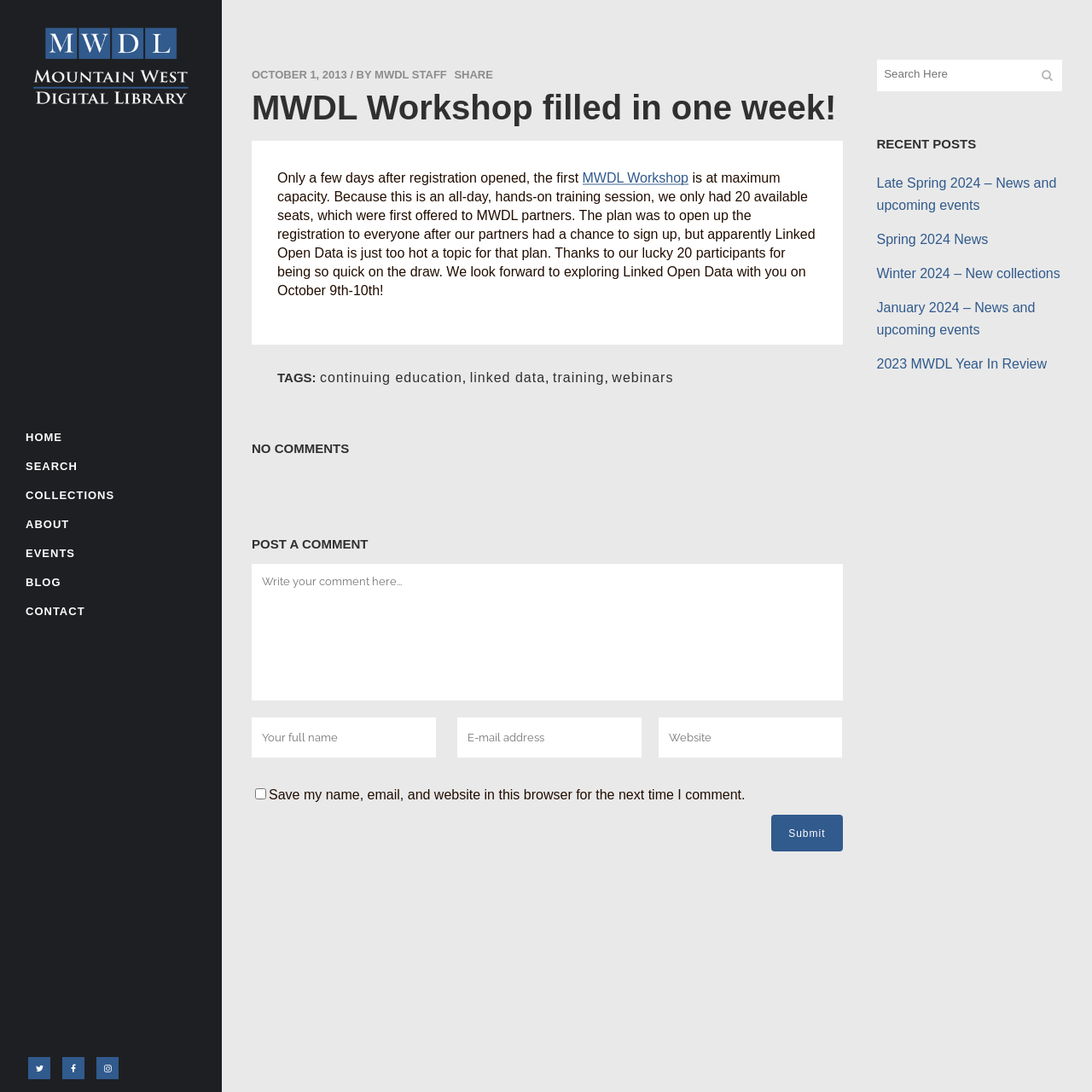Identify the bounding box coordinates of the section to be clicked to complete the task described by the following instruction: "Click the Submit button". The coordinates should be four float numbers between 0 and 1, formatted as [left, top, right, bottom].

[0.706, 0.746, 0.771, 0.78]